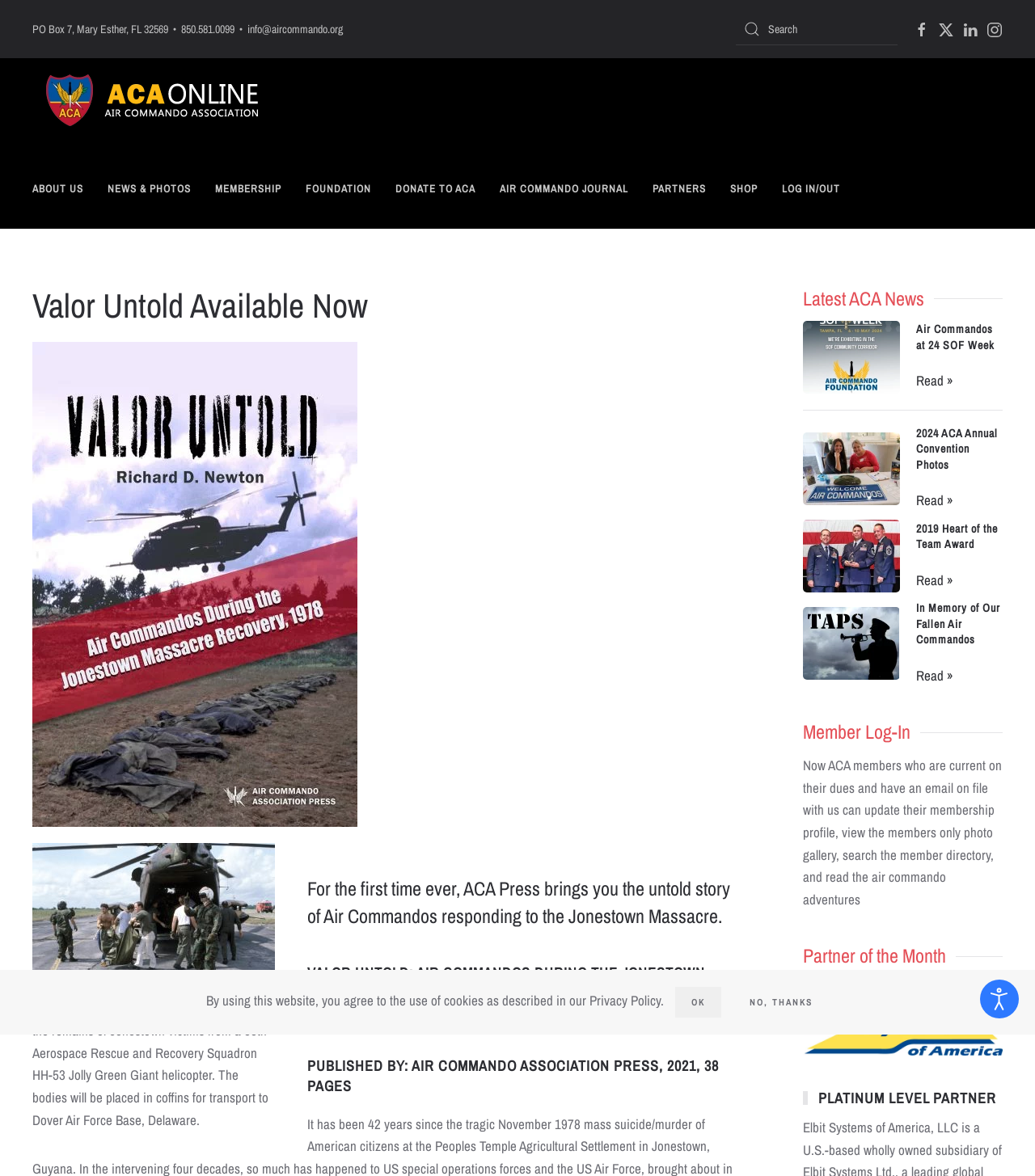Can you find the bounding box coordinates for the element that needs to be clicked to execute this instruction: "Click the 'Schedule Free Consultation' link"? The coordinates should be given as four float numbers between 0 and 1, i.e., [left, top, right, bottom].

None